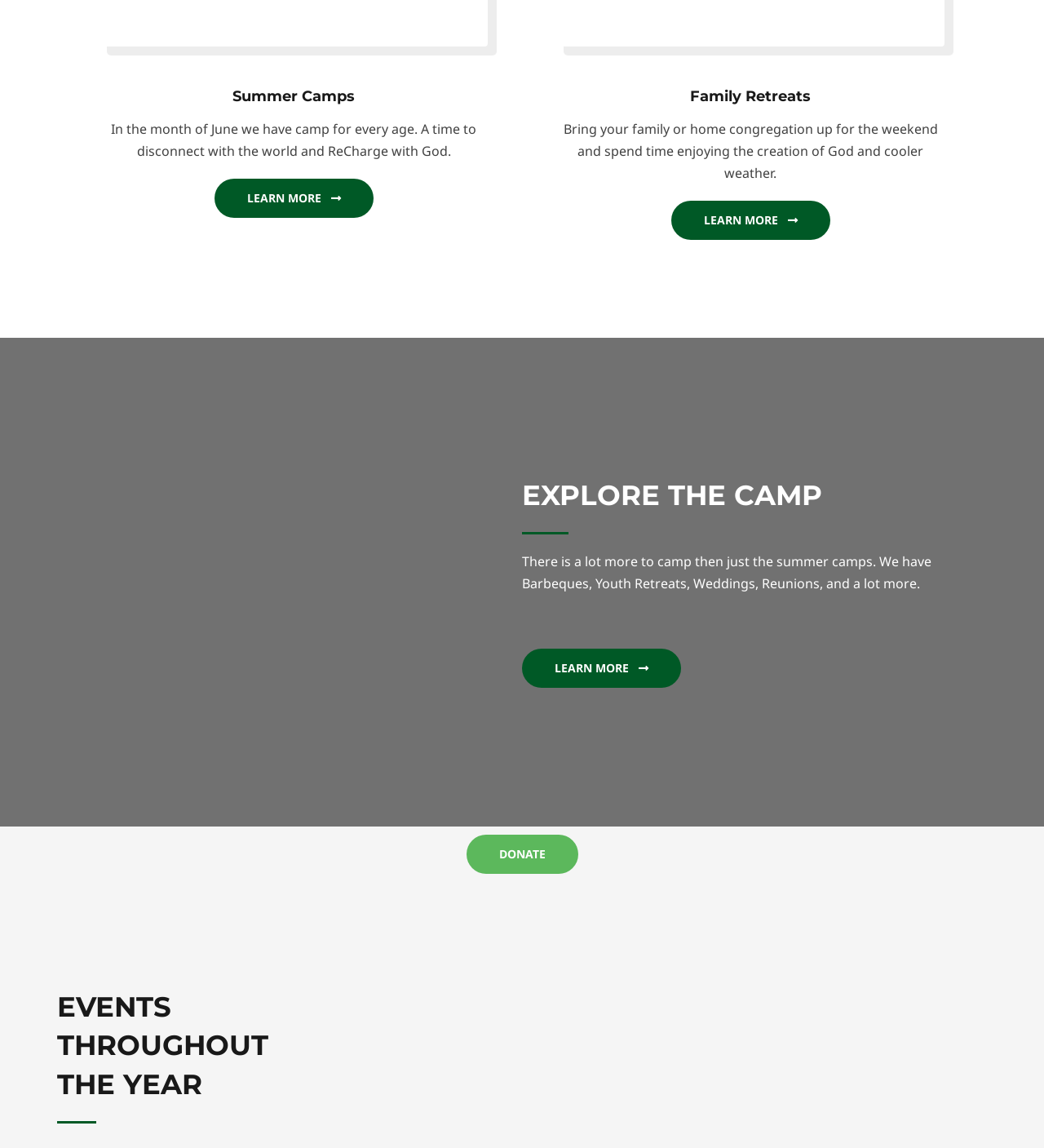How many 'LEARN MORE' buttons are present on the webpage?
Based on the image, give a concise answer in the form of a single word or short phrase.

3